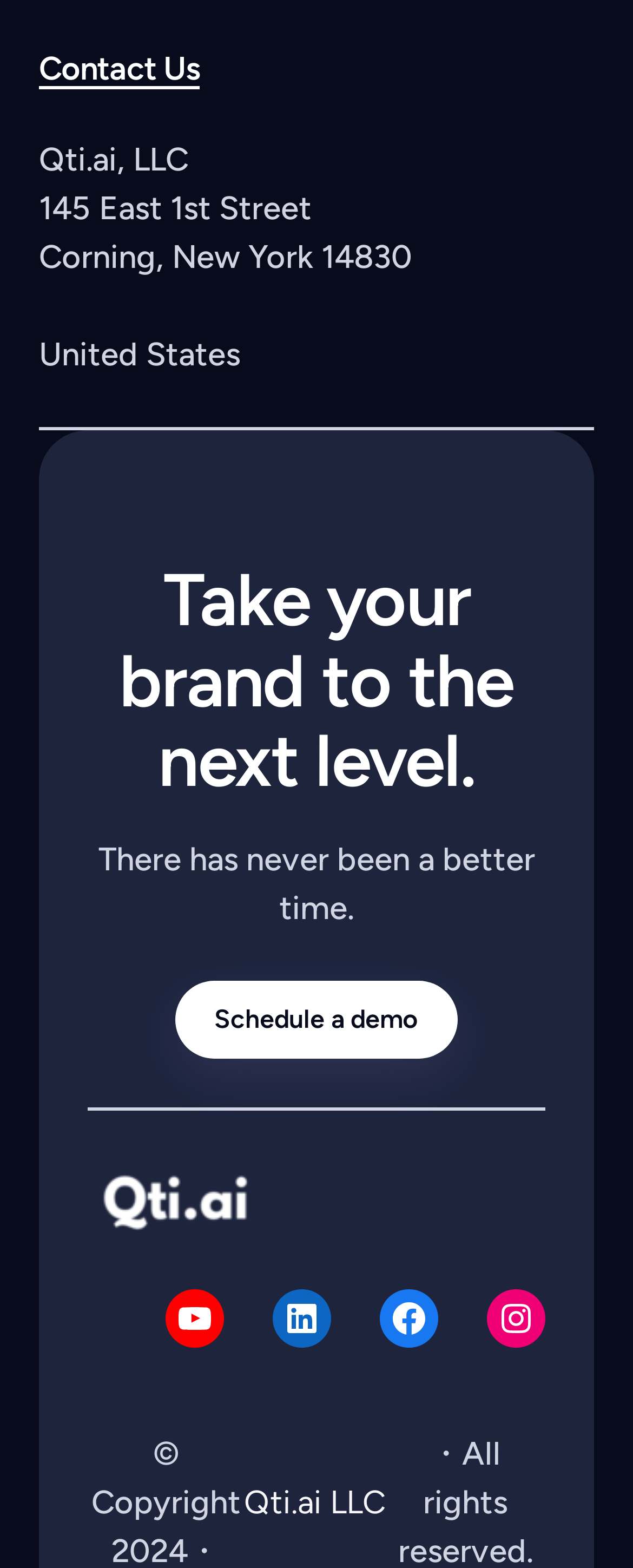Can you determine the bounding box coordinates of the area that needs to be clicked to fulfill the following instruction: "Click Contact Us"?

[0.062, 0.031, 0.315, 0.056]